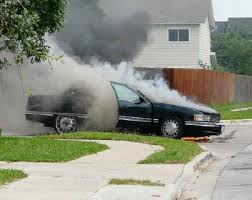What is the car releasing into the air?
Utilize the information in the image to give a detailed answer to the question.

The caption describes the car as releasing plumes of gray smoke that billow into the air, creating a dramatic scene, which indicates that the car is releasing gray smoke into the air.